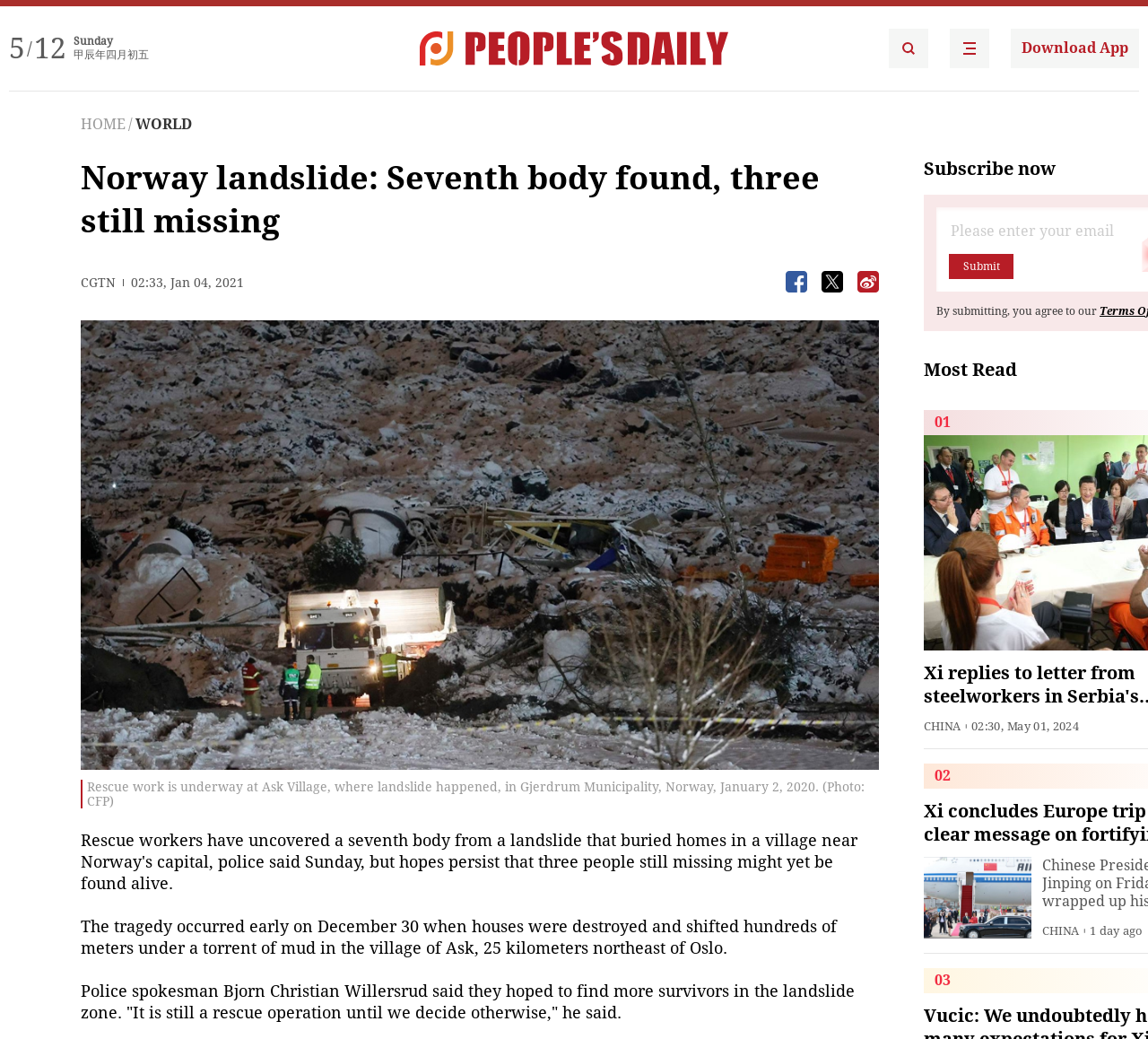What is the date of the landslide in Norway?
Please provide a single word or phrase as your answer based on the image.

December 30